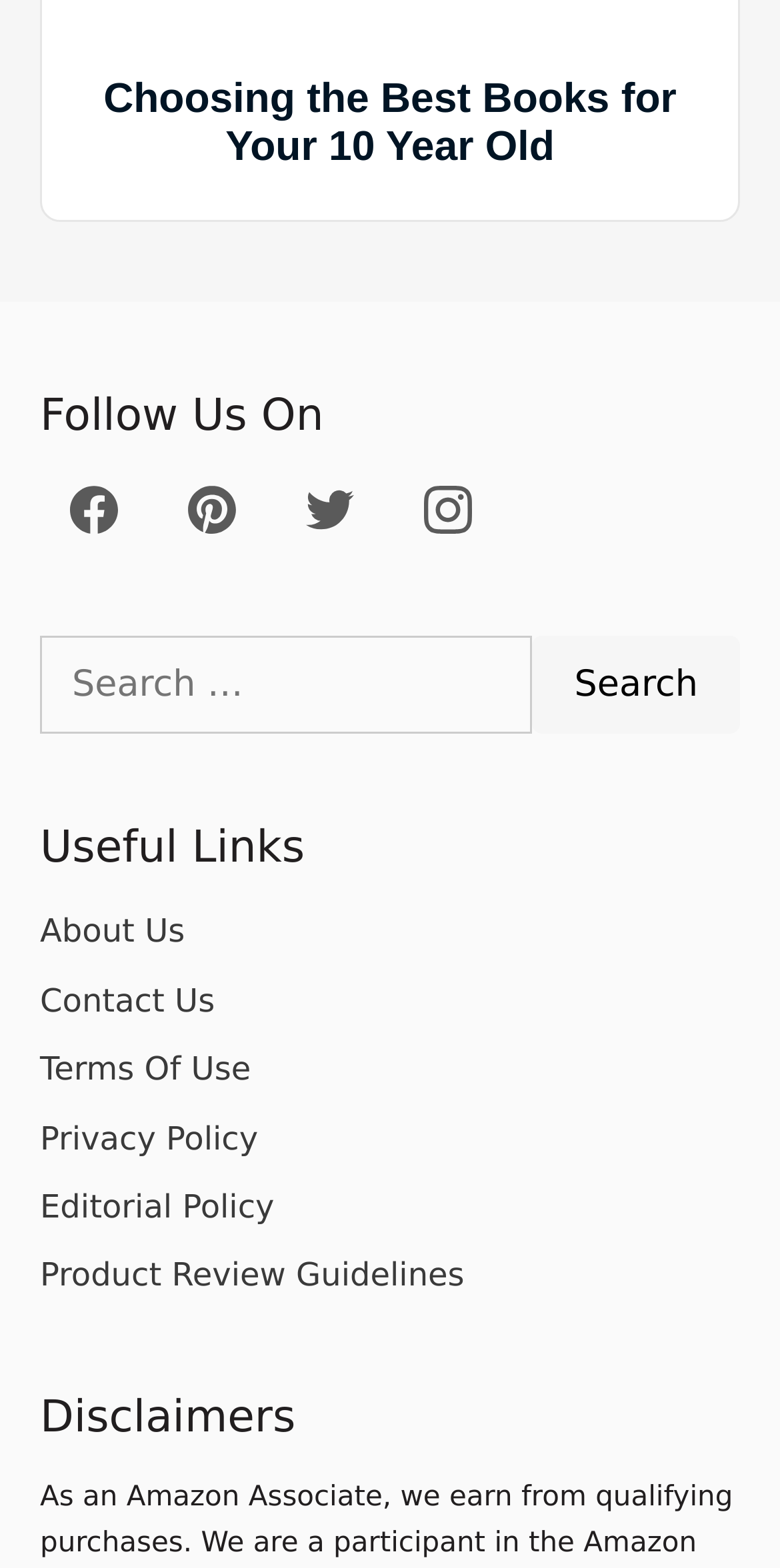Using the information in the image, could you please answer the following question in detail:
How many social media platforms are listed?

The webpage has links to four social media platforms: Facebook, Pinterest, Twitter, and Instagram, each with its corresponding image icon.